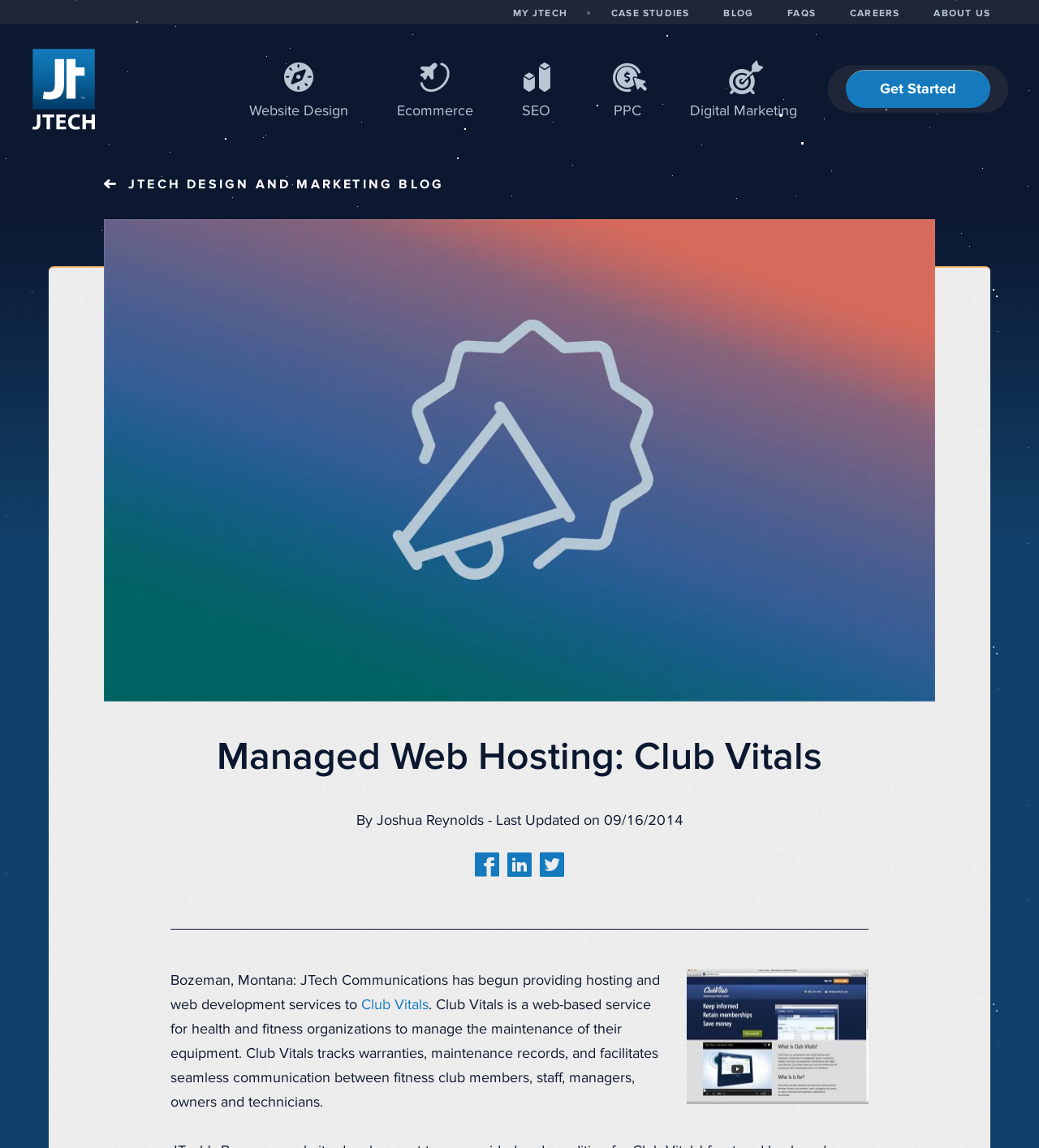Give a one-word or phrase response to the following question: Who wrote the blog post?

Joshua Reynolds